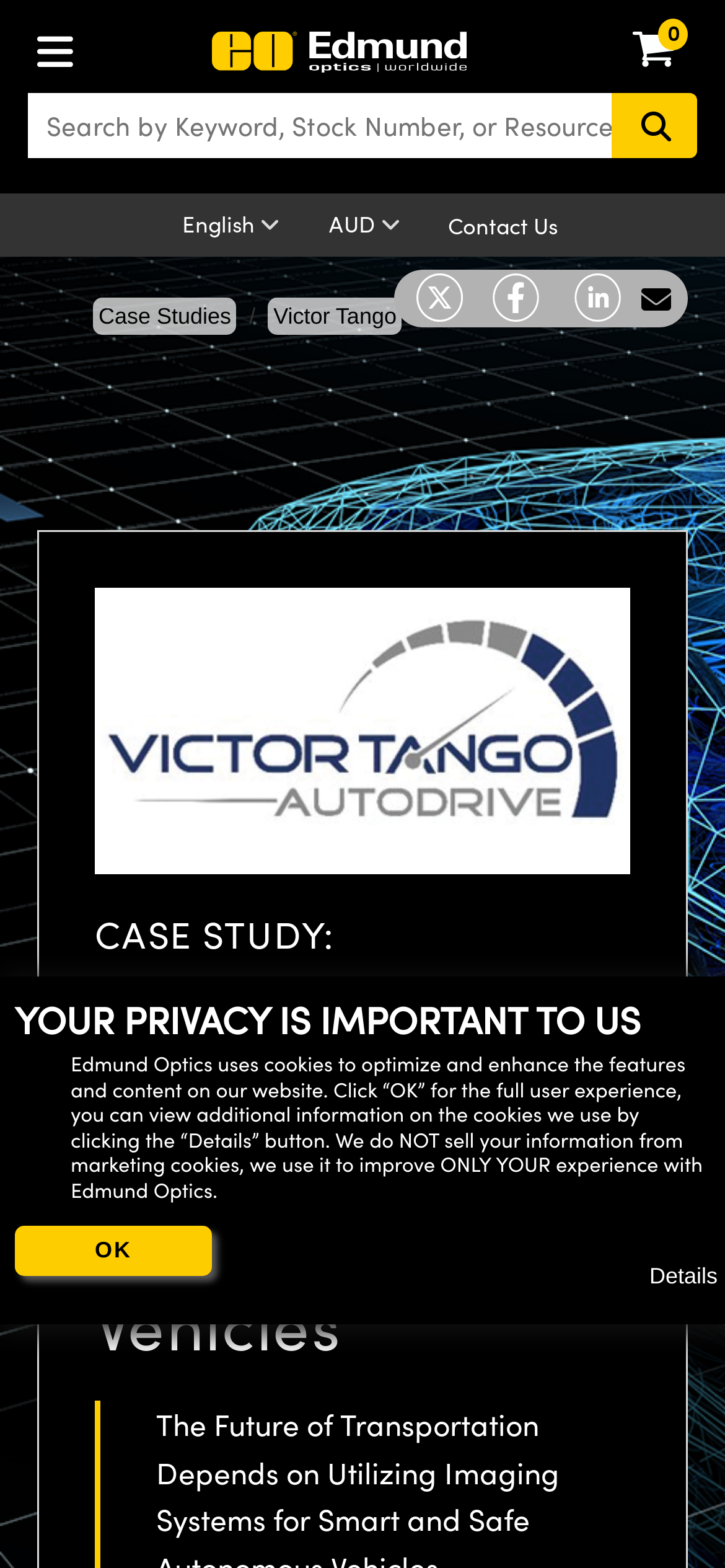Pinpoint the bounding box coordinates of the clickable element needed to complete the instruction: "View case studies". The coordinates should be provided as four float numbers between 0 and 1: [left, top, right, bottom].

[0.128, 0.19, 0.327, 0.214]